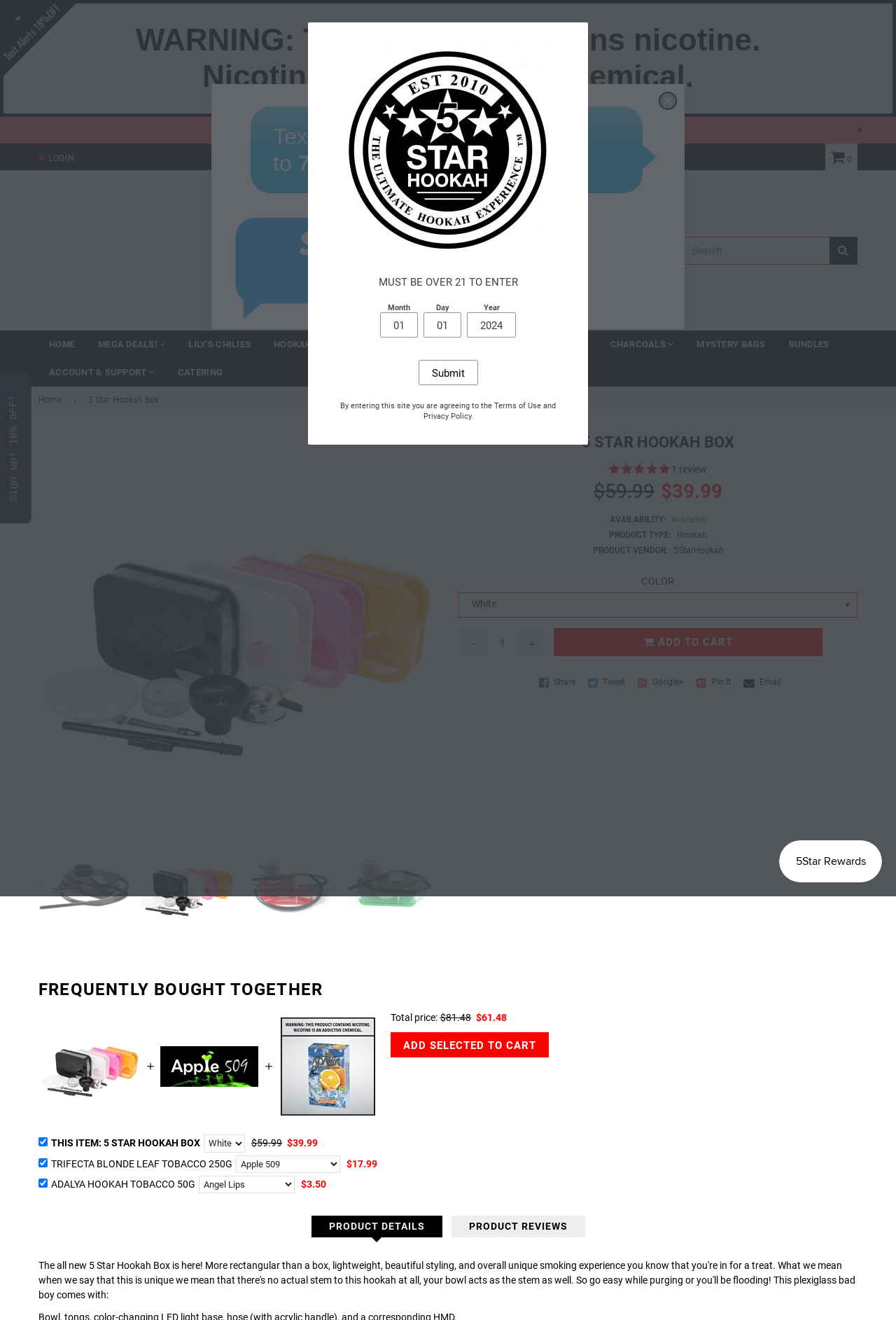Can you provide the bounding box coordinates for the element that should be clicked to implement the instruction: "Click the 'About' link"?

None